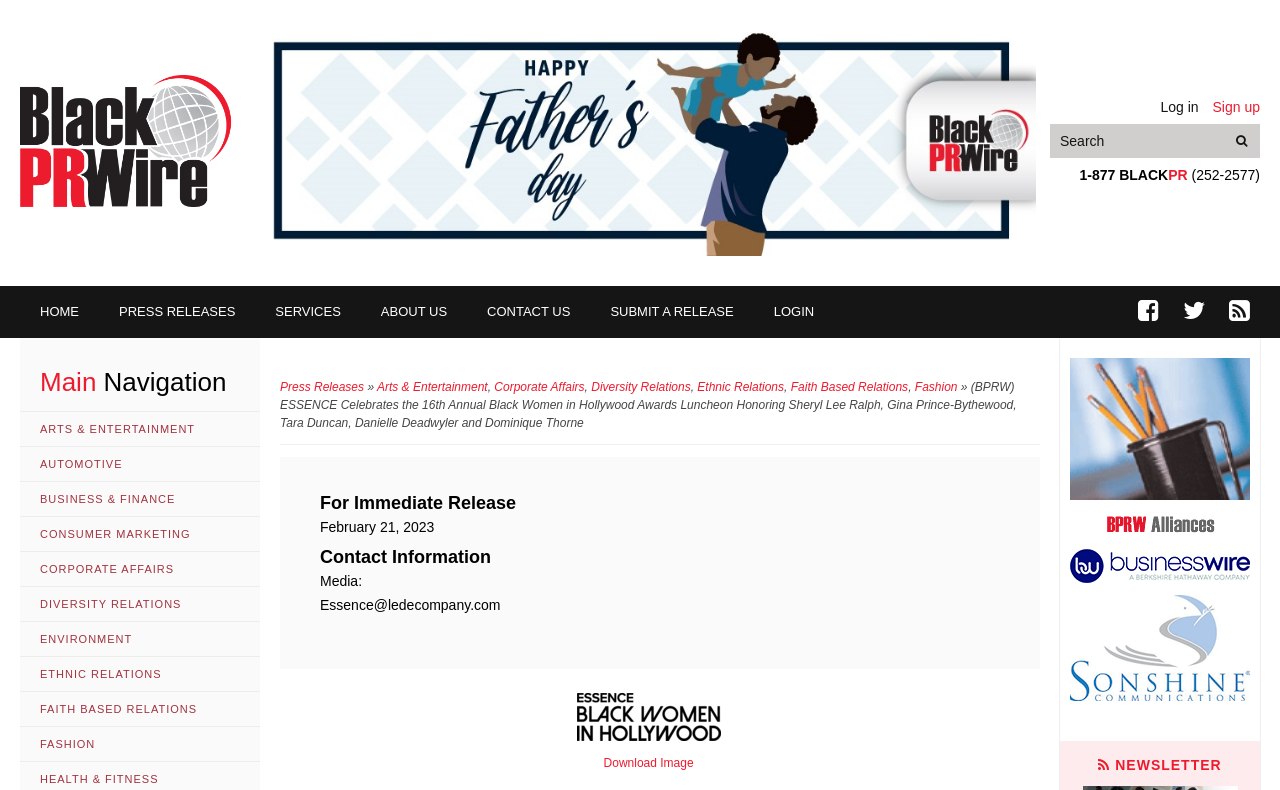What is the name of the project featured on the right side of the webpage?
Answer the question using a single word or phrase, according to the image.

HBCU project